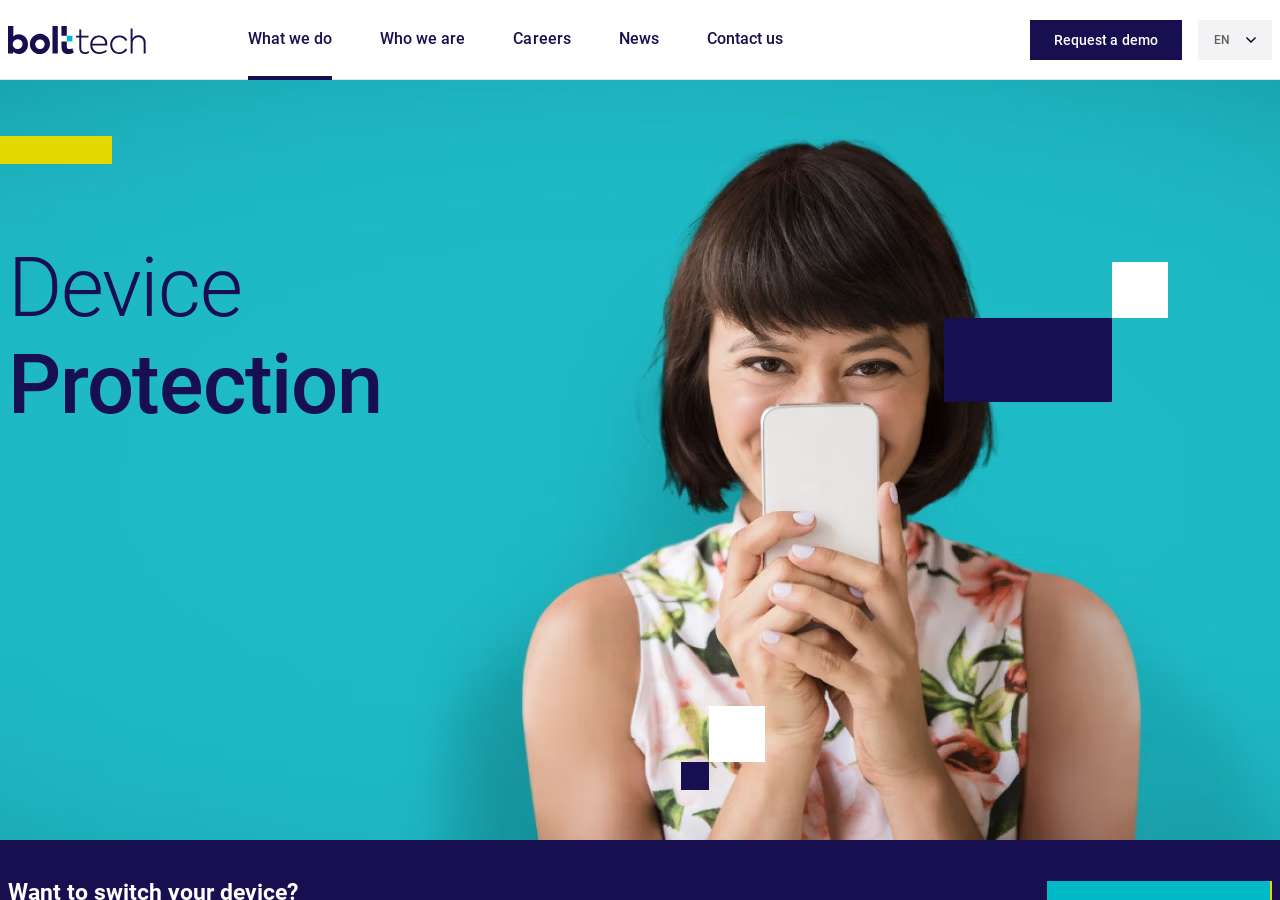Identify the bounding box coordinates of the clickable region to carry out the given instruction: "Click the 'Send now' button".

[0.538, 0.869, 0.673, 0.93]